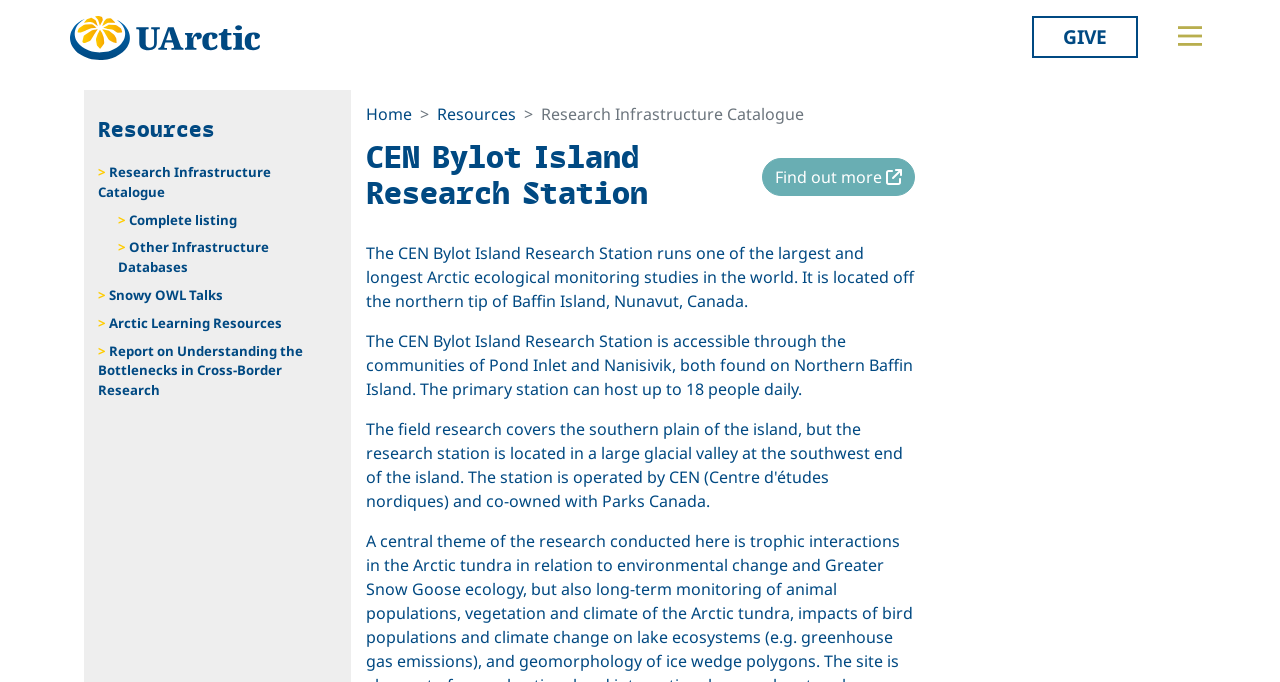Find the bounding box coordinates of the area to click in order to follow the instruction: "Find out more about CEN Bylot Island Research Station".

[0.595, 0.232, 0.714, 0.288]